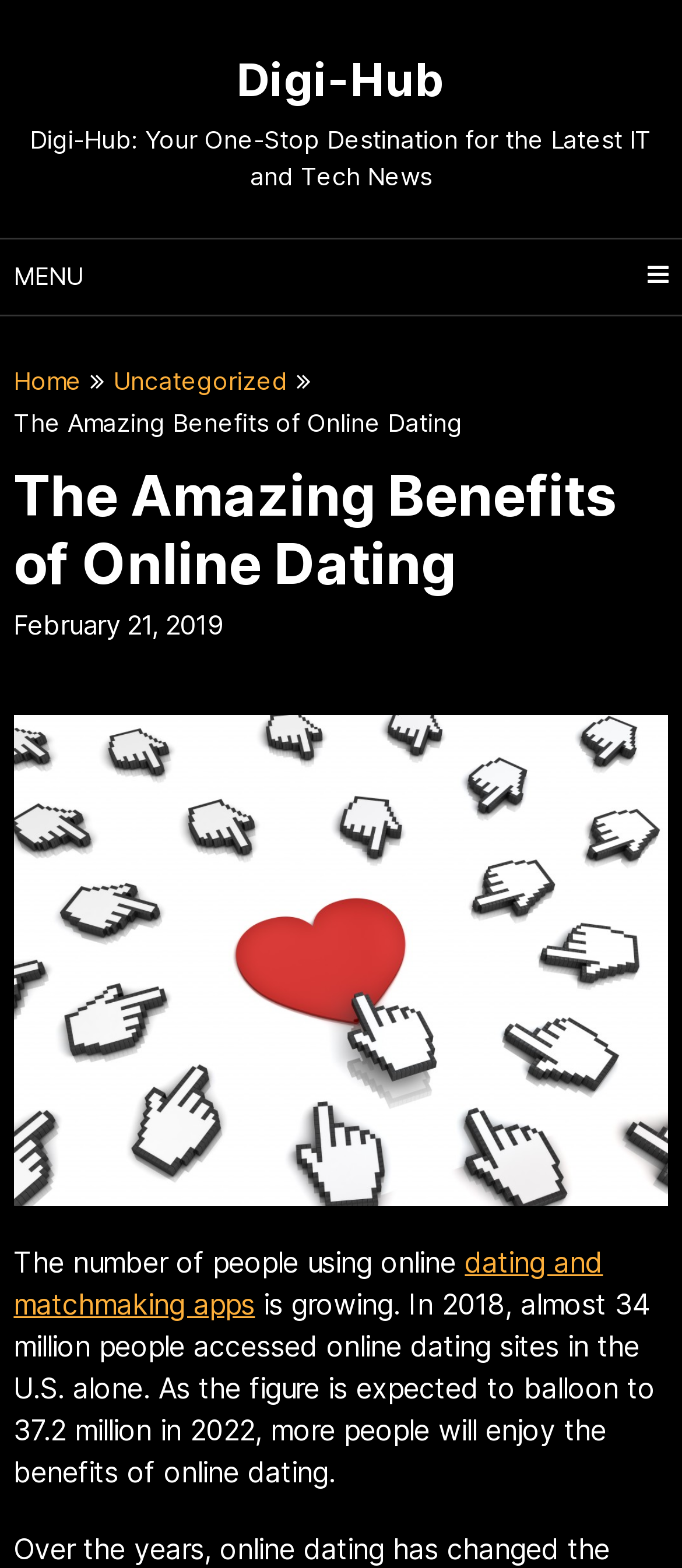Explain the webpage's layout and main content in detail.

The webpage is about the benefits of online dating, with a focus on the growing popularity of dating apps. At the top, there is a heading "Digi-Hub" with a link to the website's homepage, accompanied by a brief description of the website as a one-stop destination for the latest IT and tech news. 

To the right of the heading, there is a menu link with an icon. Below the menu link, there are two more links, "Home" and "Uncategorized", which are likely navigation links.

The main content of the webpage starts with a heading "The Amazing Benefits of Online Dating" followed by a subheading with the date "February 21, 2019". Below the subheading, there is an image of a mouse pointer clicking a heart button, which is likely an illustration related to online dating.

The main text of the webpage discusses the growing trend of online dating, stating that the number of people using online dating and matchmaking apps is increasing, with an expected reach of 37.2 million in 2022. The text is divided into three paragraphs, with a link to "dating and matchmaking apps" in the second paragraph.